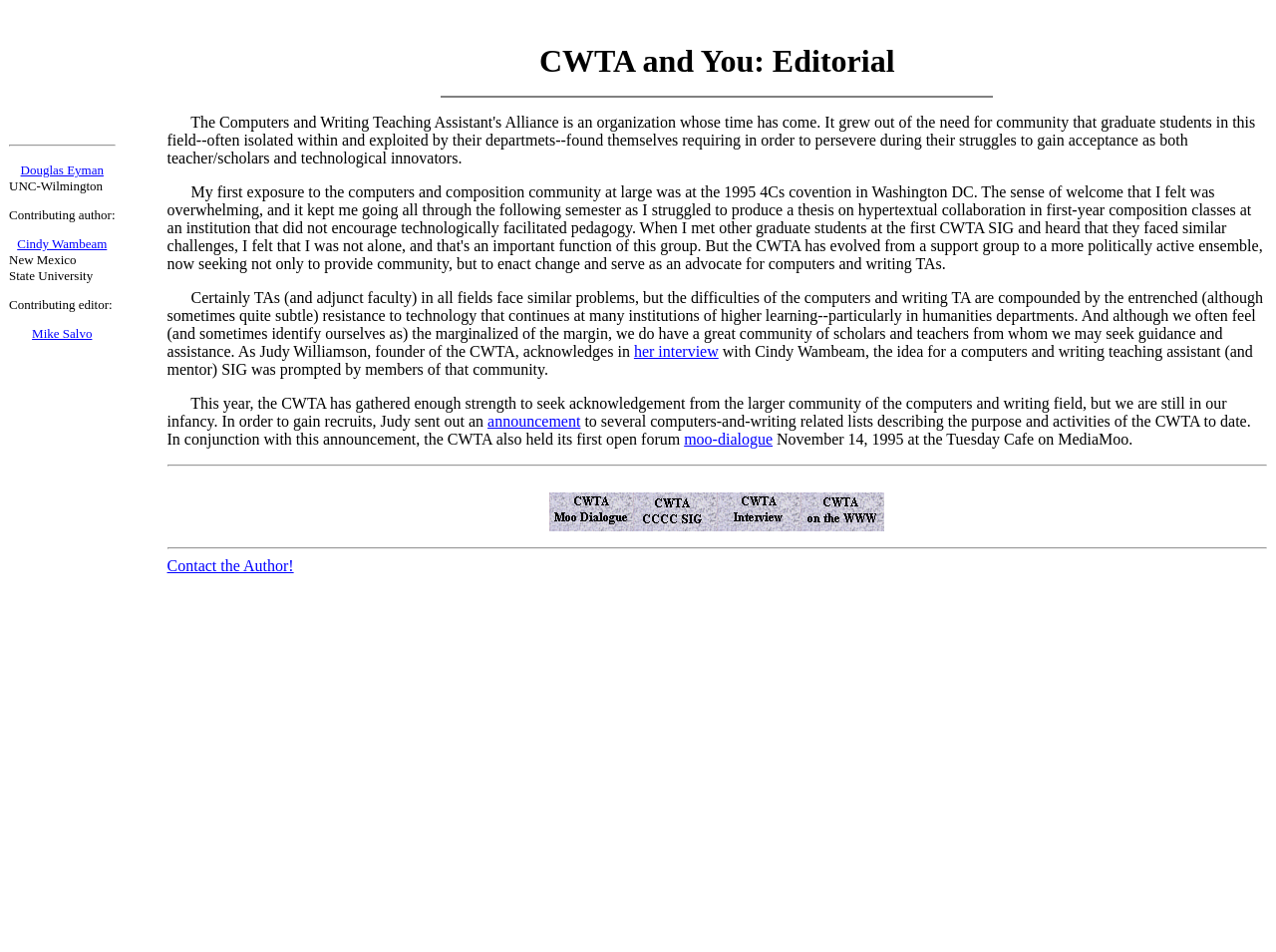What is the name of the university where Douglas Eyman is from?
Please respond to the question with a detailed and informative answer.

Douglas Eyman is mentioned as a contributing author, and his affiliation is listed as UNC-Wilmington, which is likely the University of North Carolina at Wilmington.